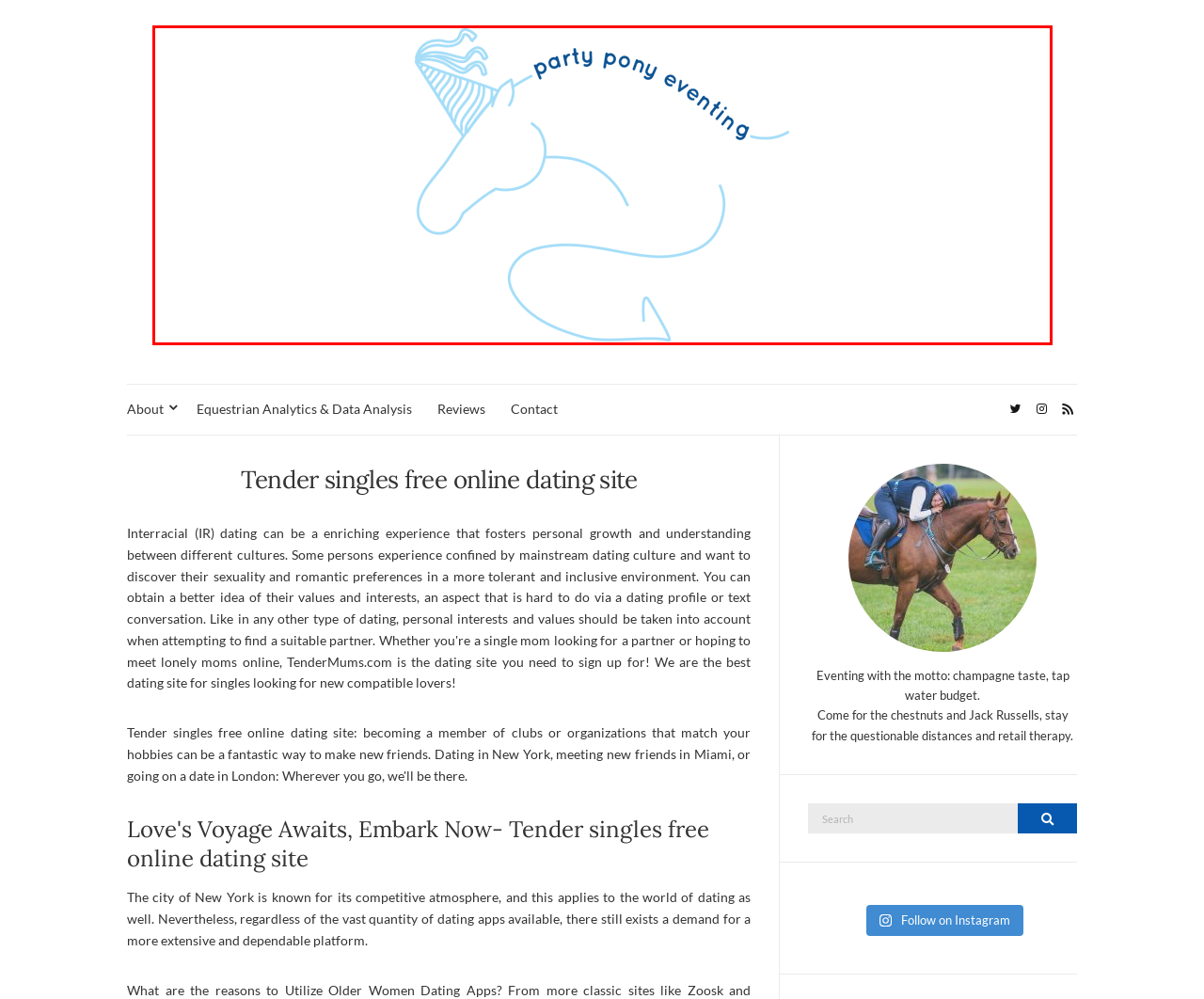Look at the screenshot of a webpage where a red bounding box surrounds a UI element. Your task is to select the best-matching webpage description for the new webpage after you click the element within the bounding box. The available options are:
A. Sample Page – Party Pony Eventing
B. Kent dating site – Party Pony Eventing
C. About – Party Pony Eventing
D. Reviews – Party Pony Eventing
E. Contact – Party Pony Eventing
F. Doctor dating app – Party Pony Eventing
G. Party Pony Eventing
H. Equestrian Analytics and Data Analysis – Party Pony Eventing

G